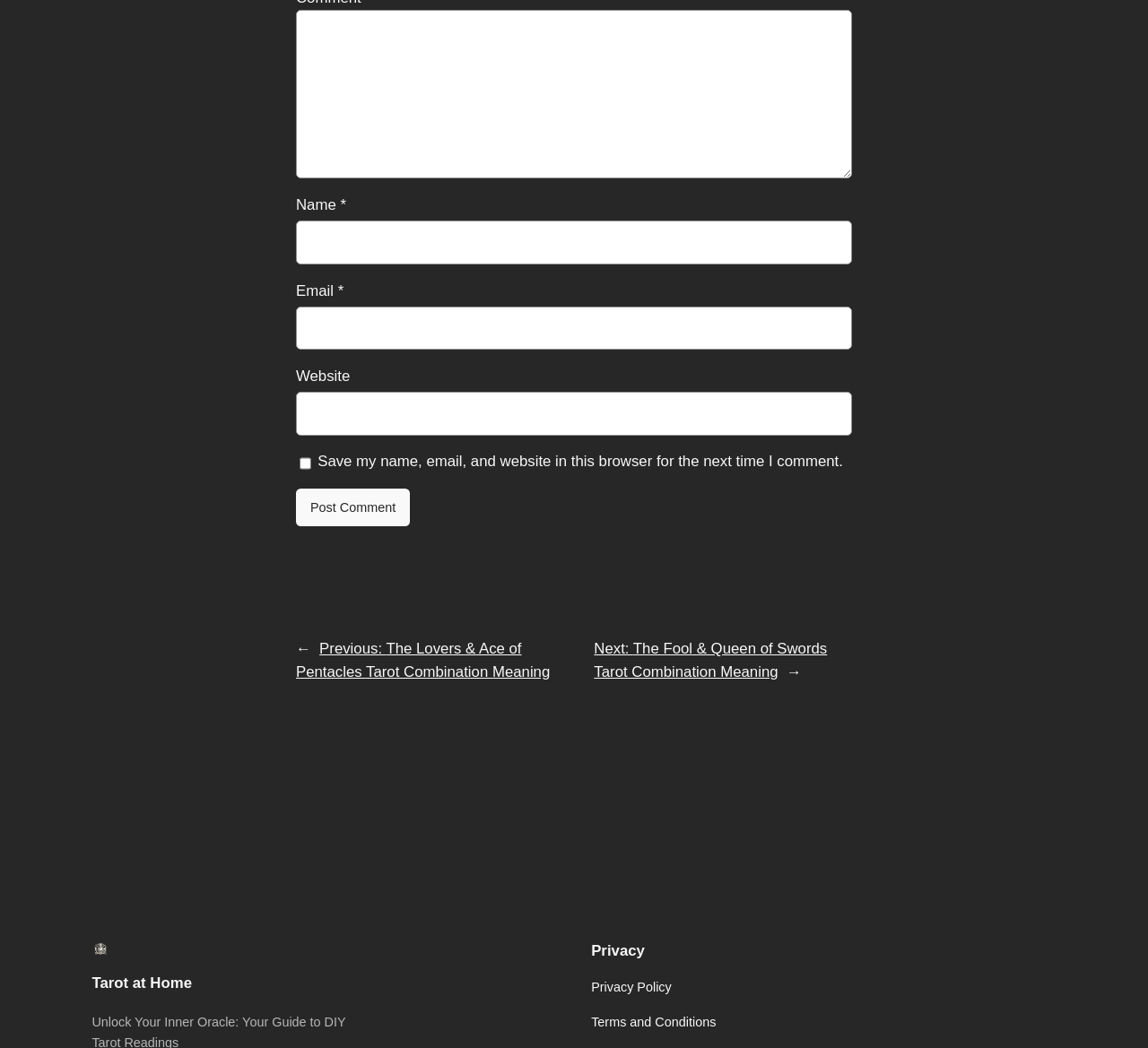Can you identify the bounding box coordinates of the clickable region needed to carry out this instruction: 'Search for topics'? The coordinates should be four float numbers within the range of 0 to 1, stated as [left, top, right, bottom].

None